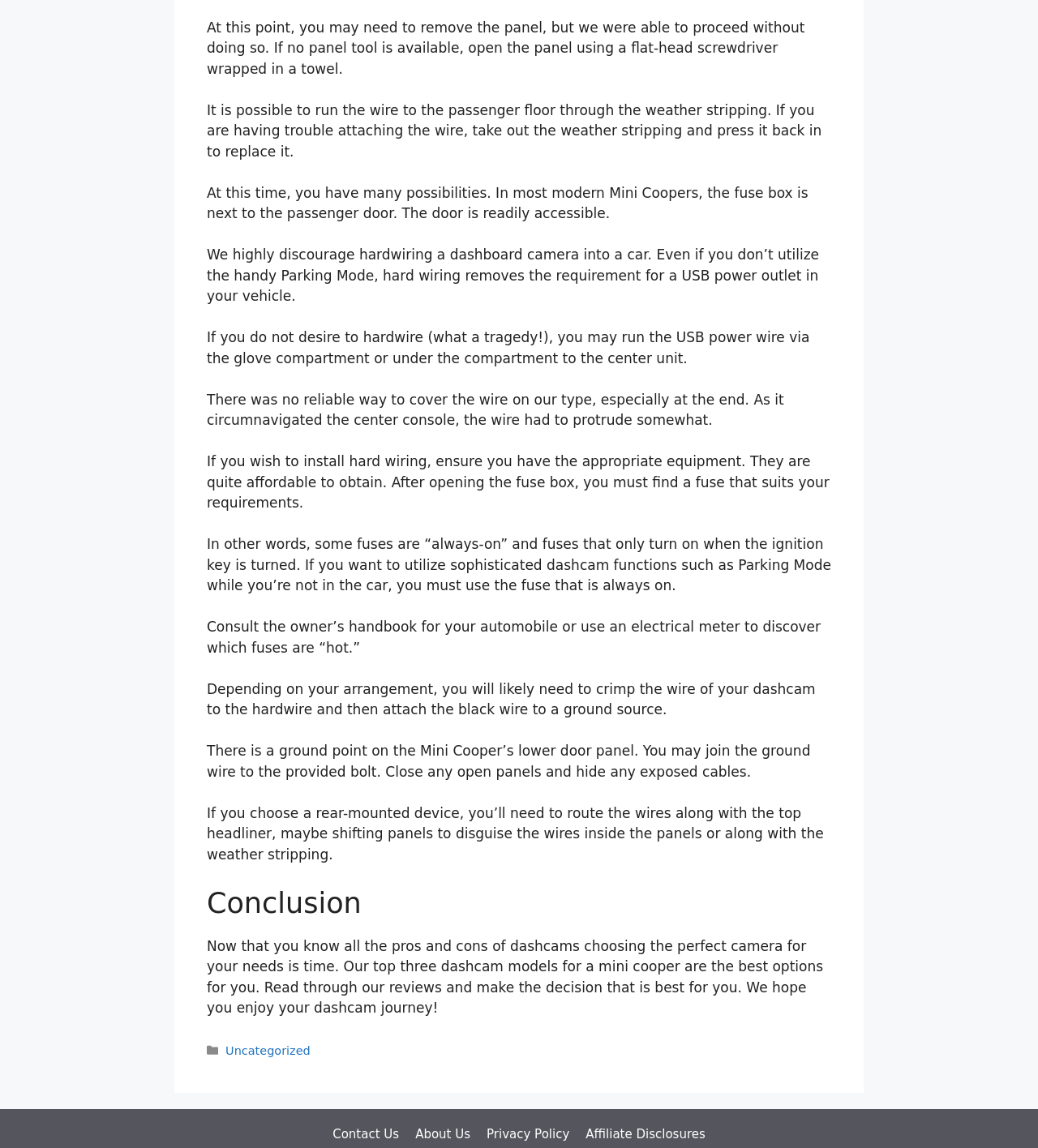Using the provided element description: "Uncategorized", identify the bounding box coordinates. The coordinates should be four floats between 0 and 1 in the order [left, top, right, bottom].

[0.217, 0.91, 0.299, 0.921]